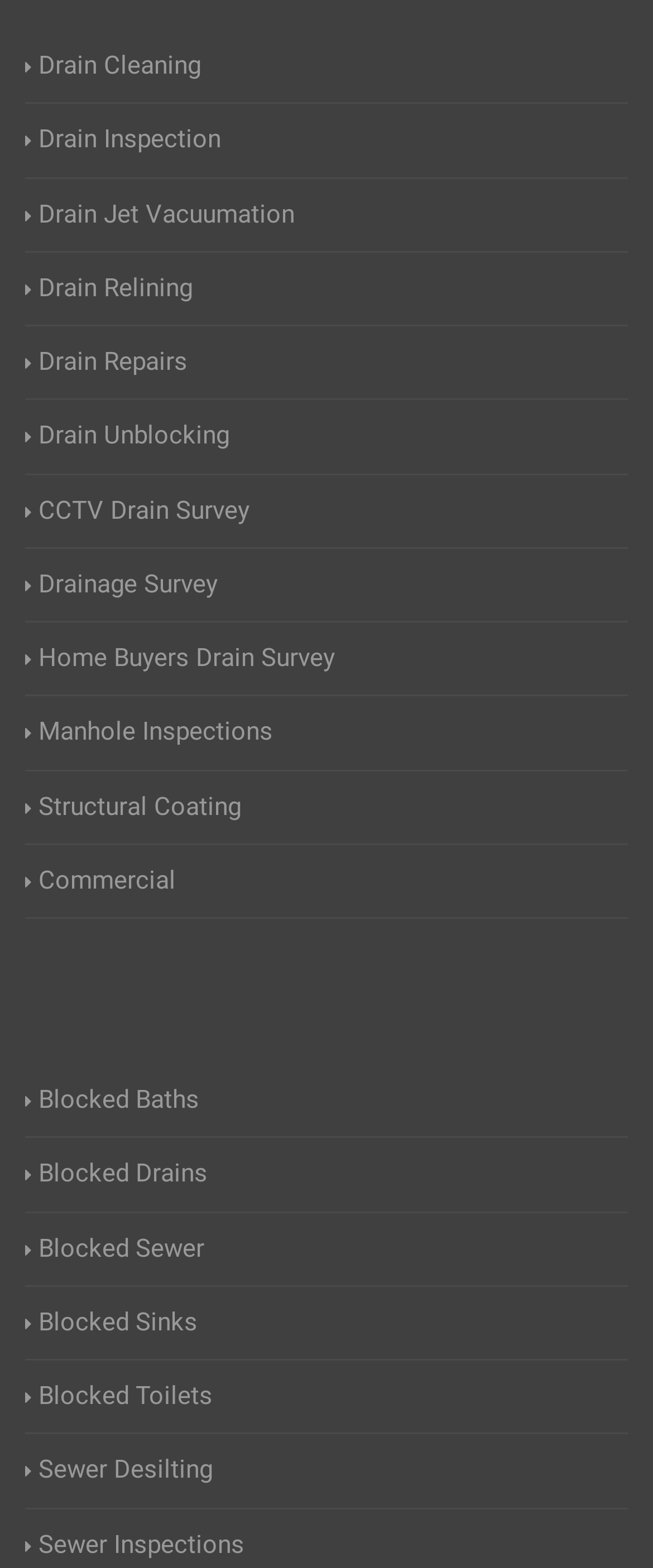What types of blockages are addressed on this website? Examine the screenshot and reply using just one word or a brief phrase.

Baths, drains, sewer, sinks, toilets